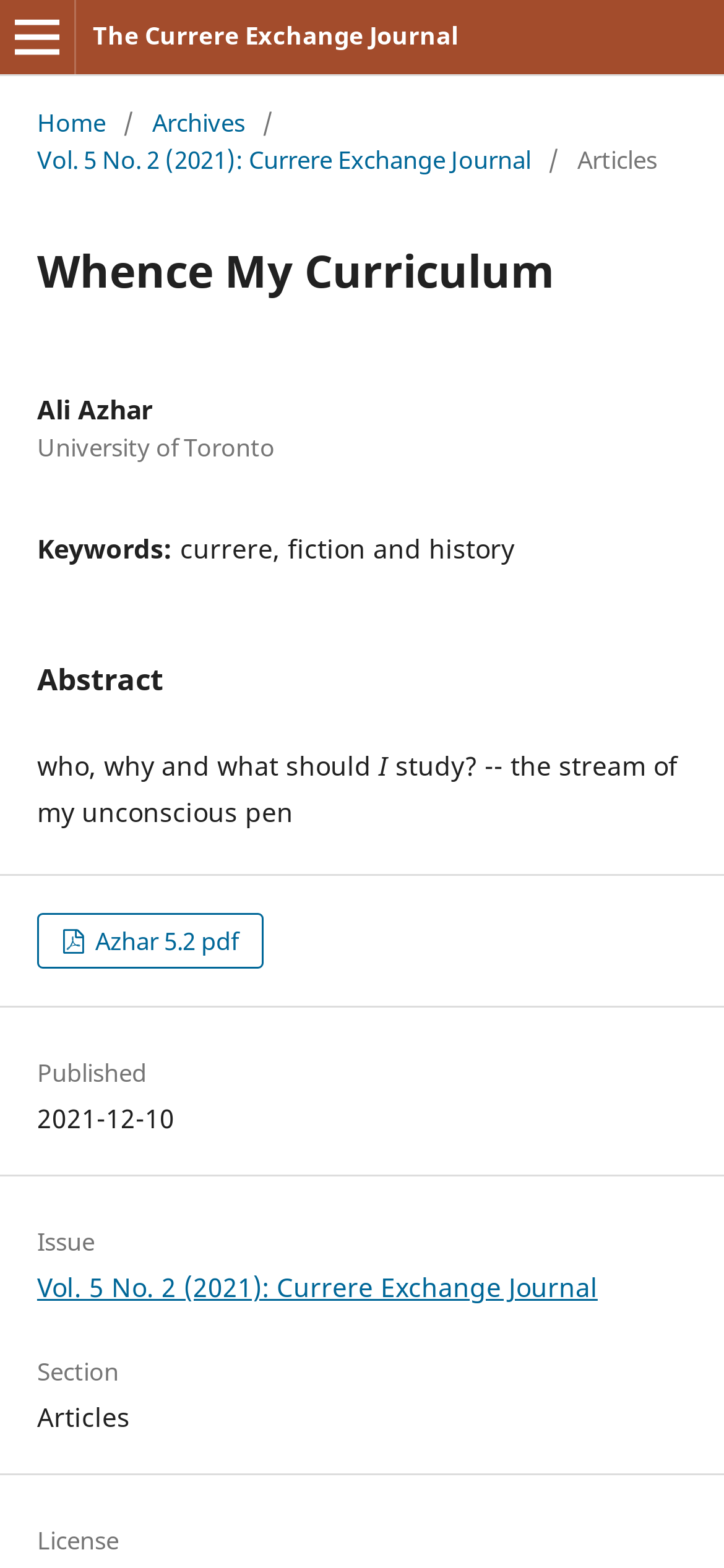Predict the bounding box of the UI element that fits this description: "The Currere Exchange Journal".

[0.128, 0.0, 0.633, 0.045]